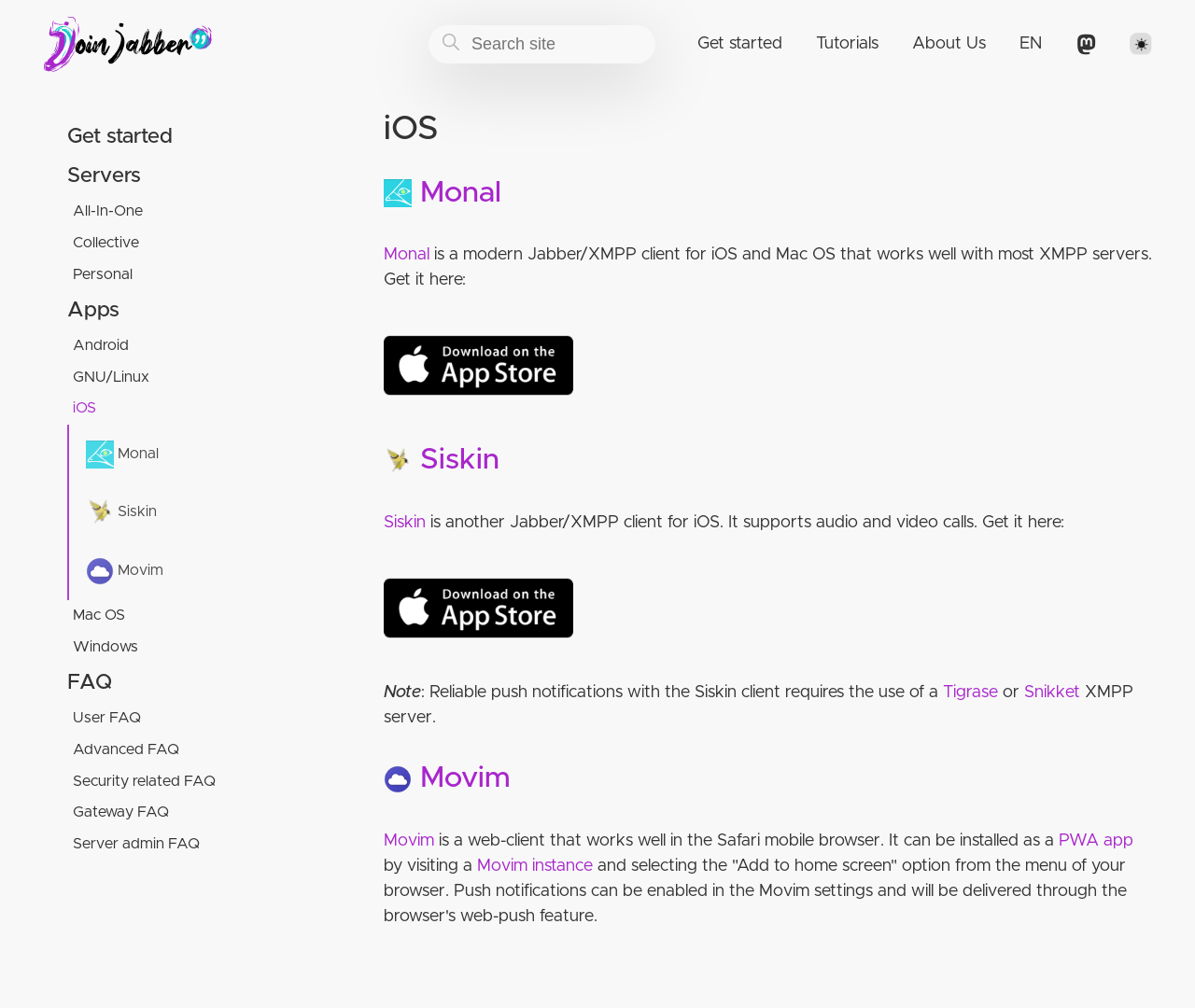Answer the question briefly using a single word or phrase: 
What is the purpose of the searchbox?

To search